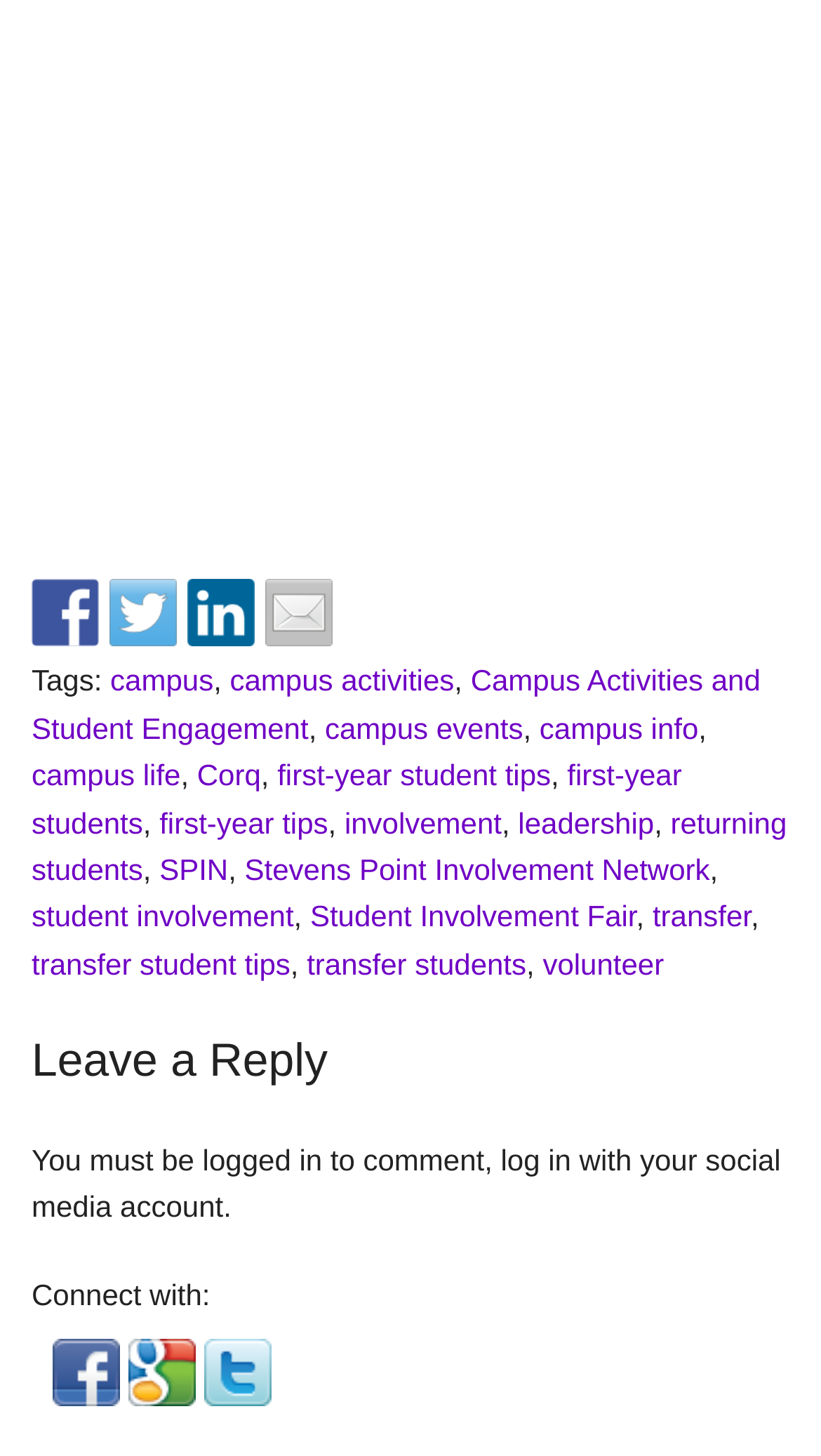Can you identify the bounding box coordinates of the clickable region needed to carry out this instruction: 'Click on the 'Leave a Reply' heading'? The coordinates should be four float numbers within the range of 0 to 1, stated as [left, top, right, bottom].

[0.038, 0.707, 0.962, 0.752]